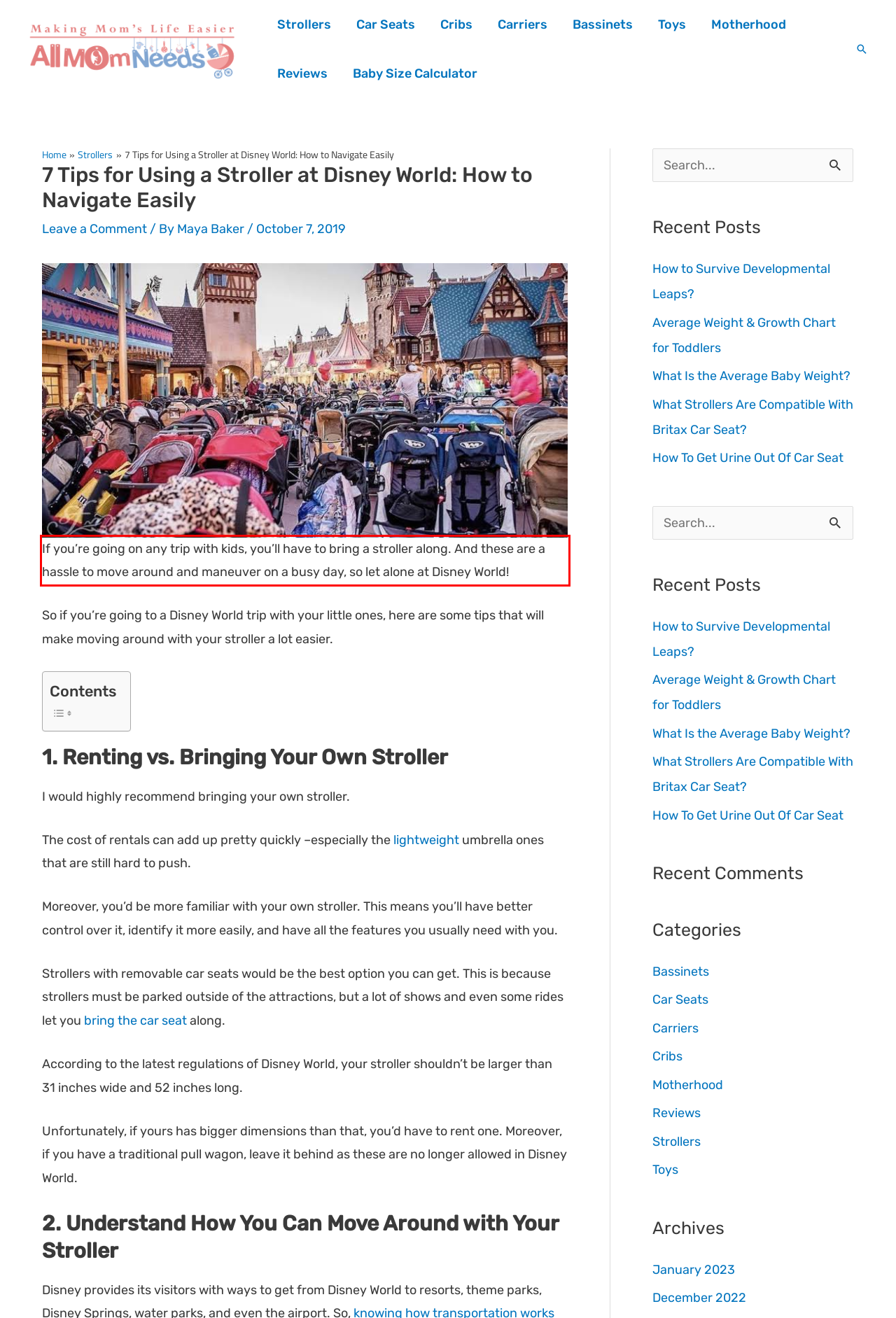You are provided with a screenshot of a webpage containing a red bounding box. Please extract the text enclosed by this red bounding box.

If you’re going on any trip with kids, you’ll have to bring a stroller along. And these are a hassle to move around and maneuver on a busy day, so let alone at Disney World!